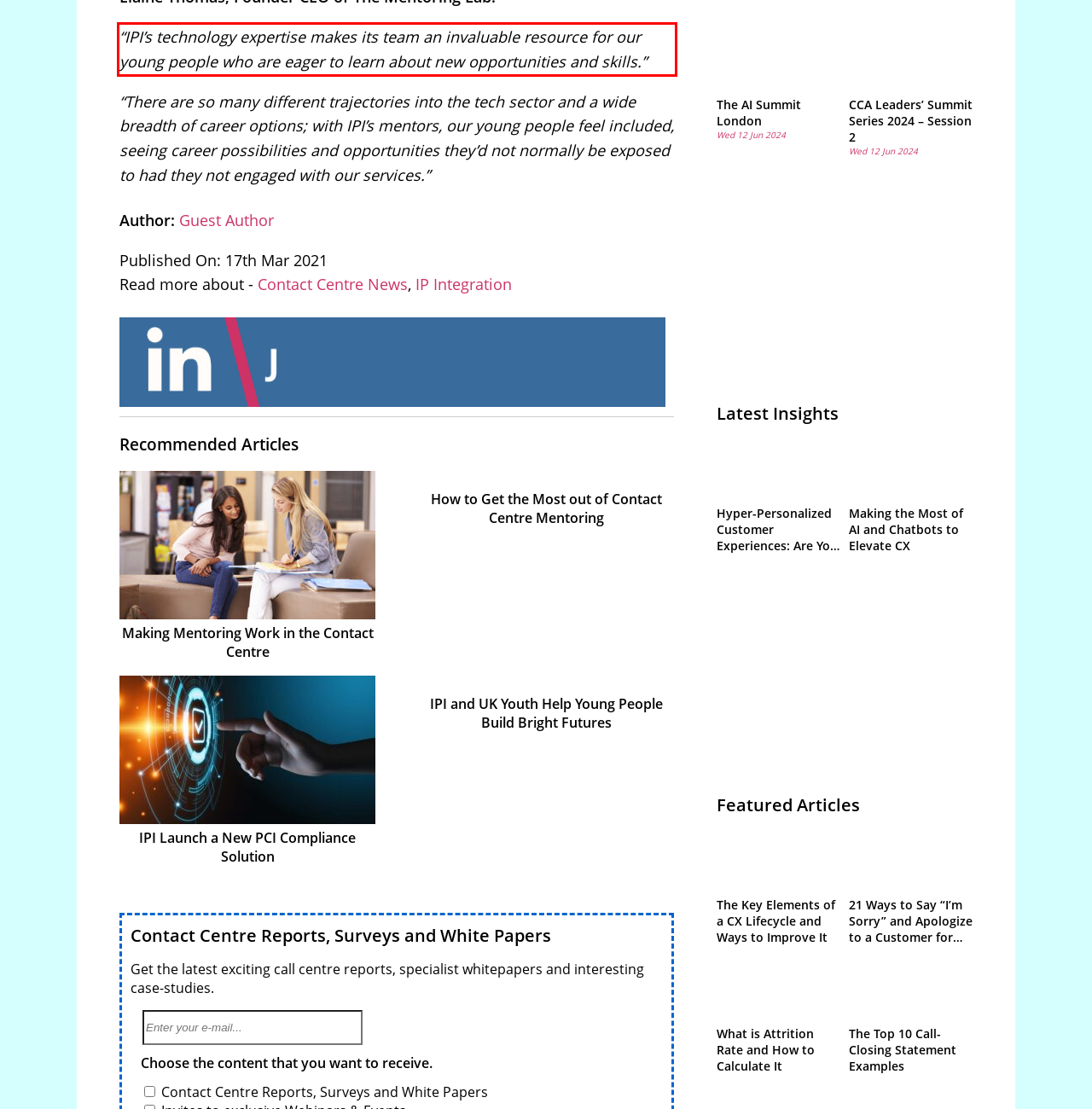There is a screenshot of a webpage with a red bounding box around a UI element. Please use OCR to extract the text within the red bounding box.

“IPI’s technology expertise makes its team an invaluable resource for our young people who are eager to learn about new opportunities and skills.”